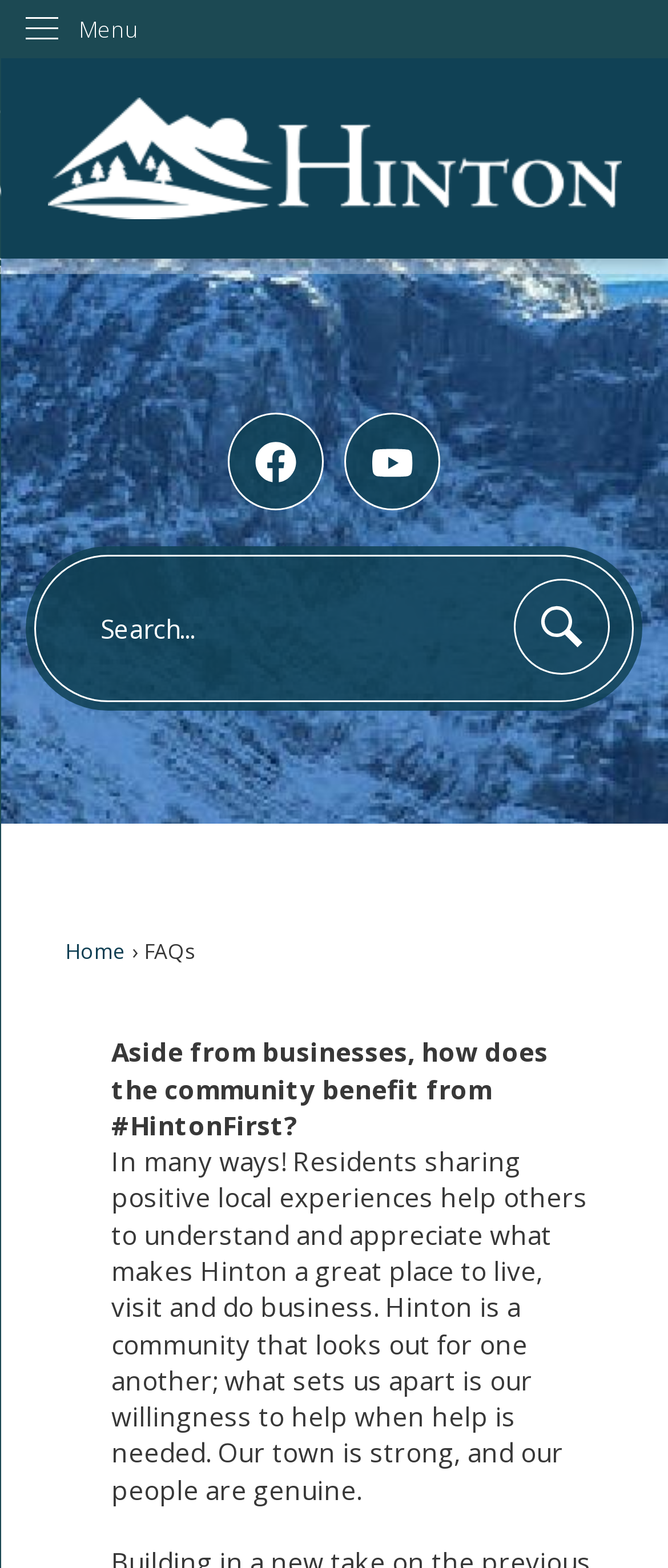Use a single word or phrase to answer the question:
What is the link to the Facebook page?

Opens in new window